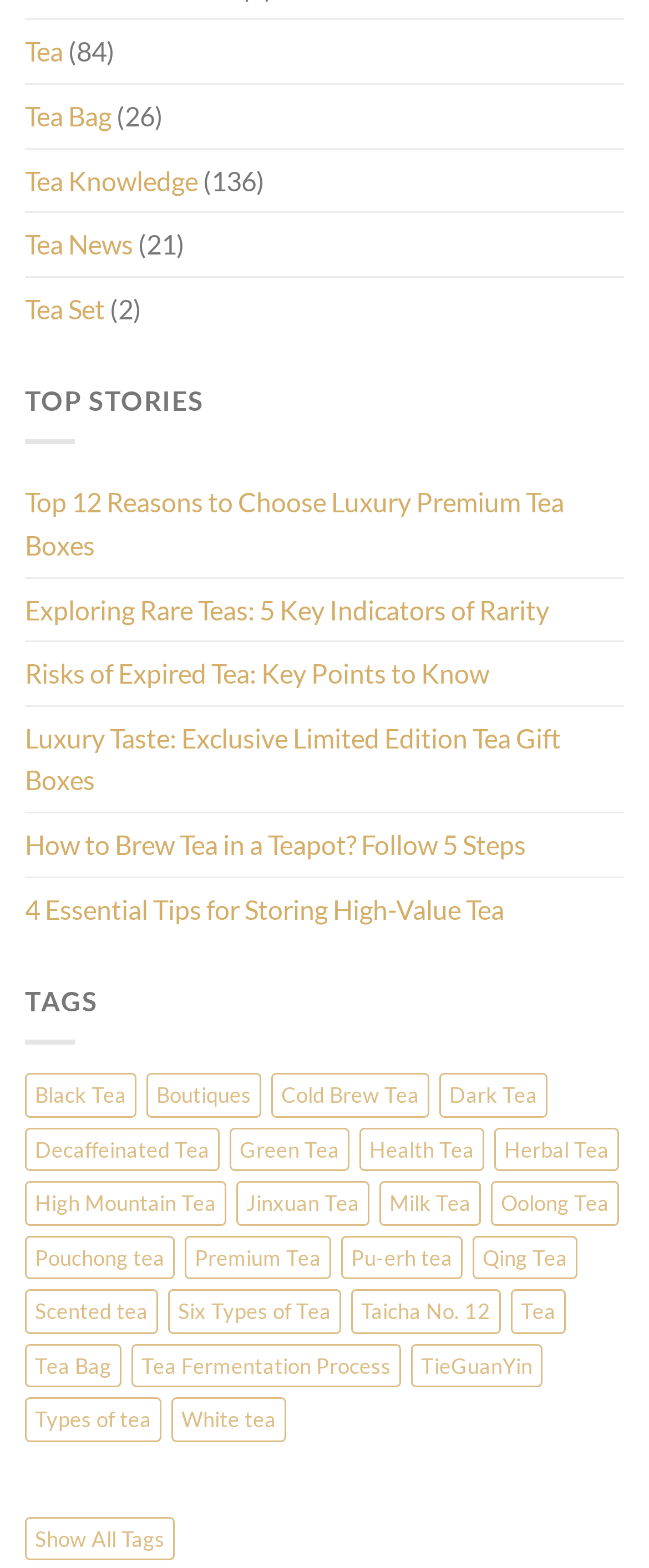Predict the bounding box of the UI element based on this description: "Six Types of Tea".

[0.259, 0.822, 0.526, 0.85]